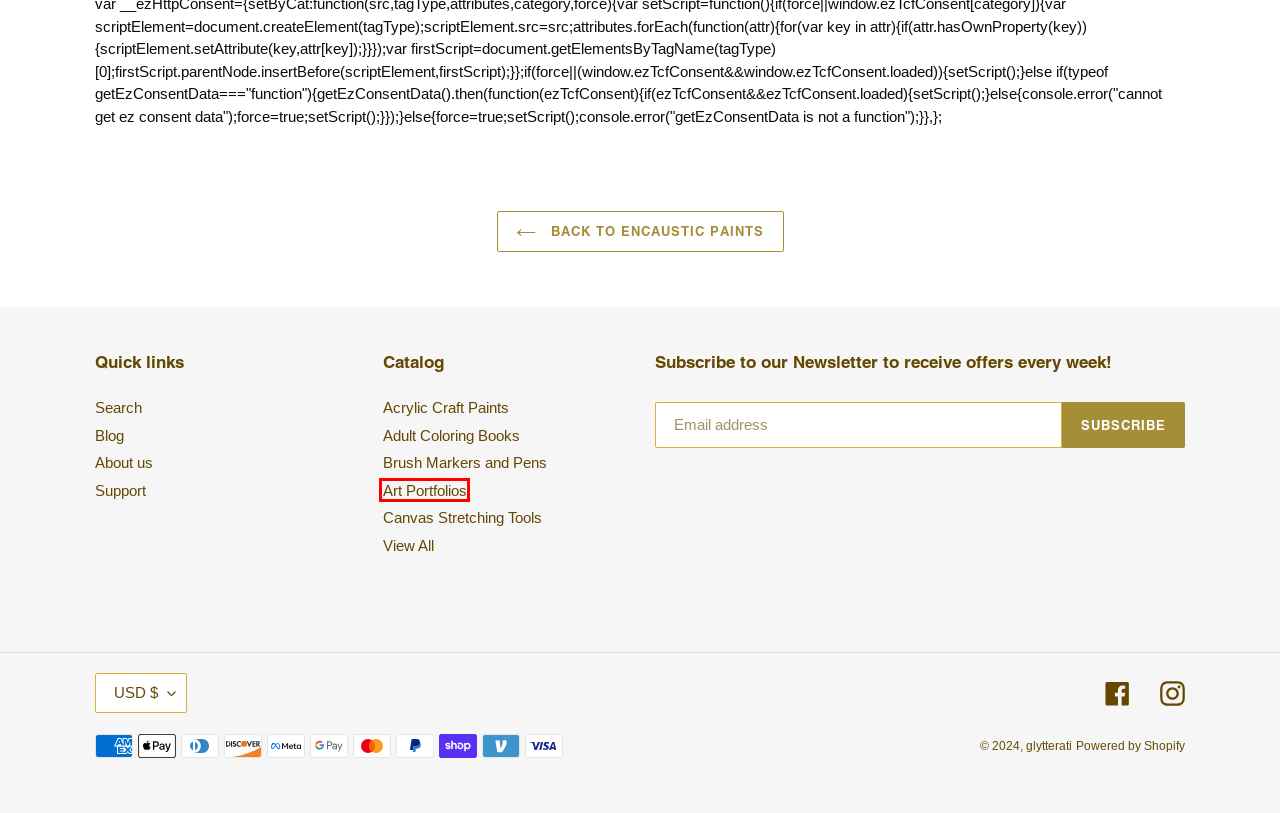You are presented with a screenshot of a webpage that includes a red bounding box around an element. Determine which webpage description best matches the page that results from clicking the element within the red bounding box. Here are the candidates:
A. Products
– glytterati
B. Brush Markers and Pens
– glytterati
C. Start and grow your e-commerce business - 3-Day Free Trial - Shopify USA
D. Adult Coloring Books
– glytterati
E. Art Portfolios
– glytterati
F. Canvas Stretching Tools
– glytterati
G. About Us
– glytterati
H. Acrylic Craft Paints
– glytterati

E